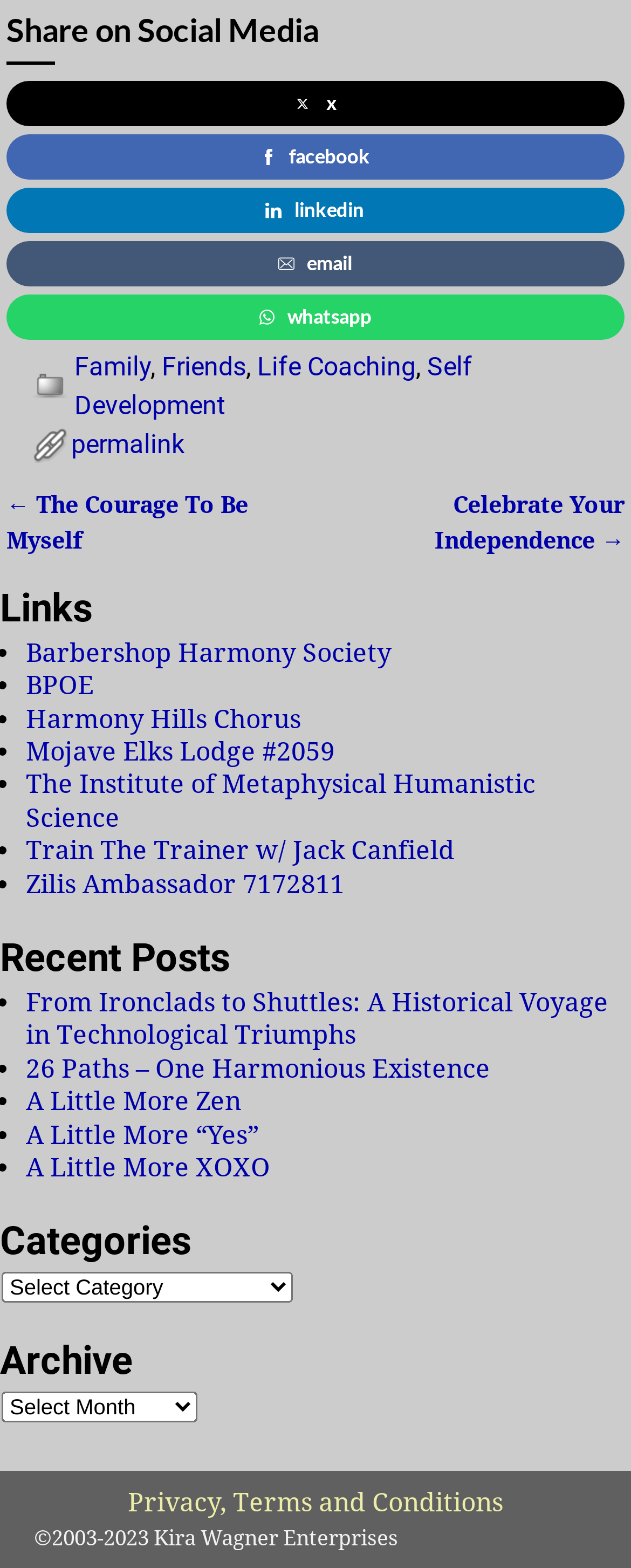Could you find the bounding box coordinates of the clickable area to complete this instruction: "View recent post 'From Ironclads to Shuttles: A Historical Voyage in Technological Triumphs'"?

[0.041, 0.629, 0.964, 0.67]